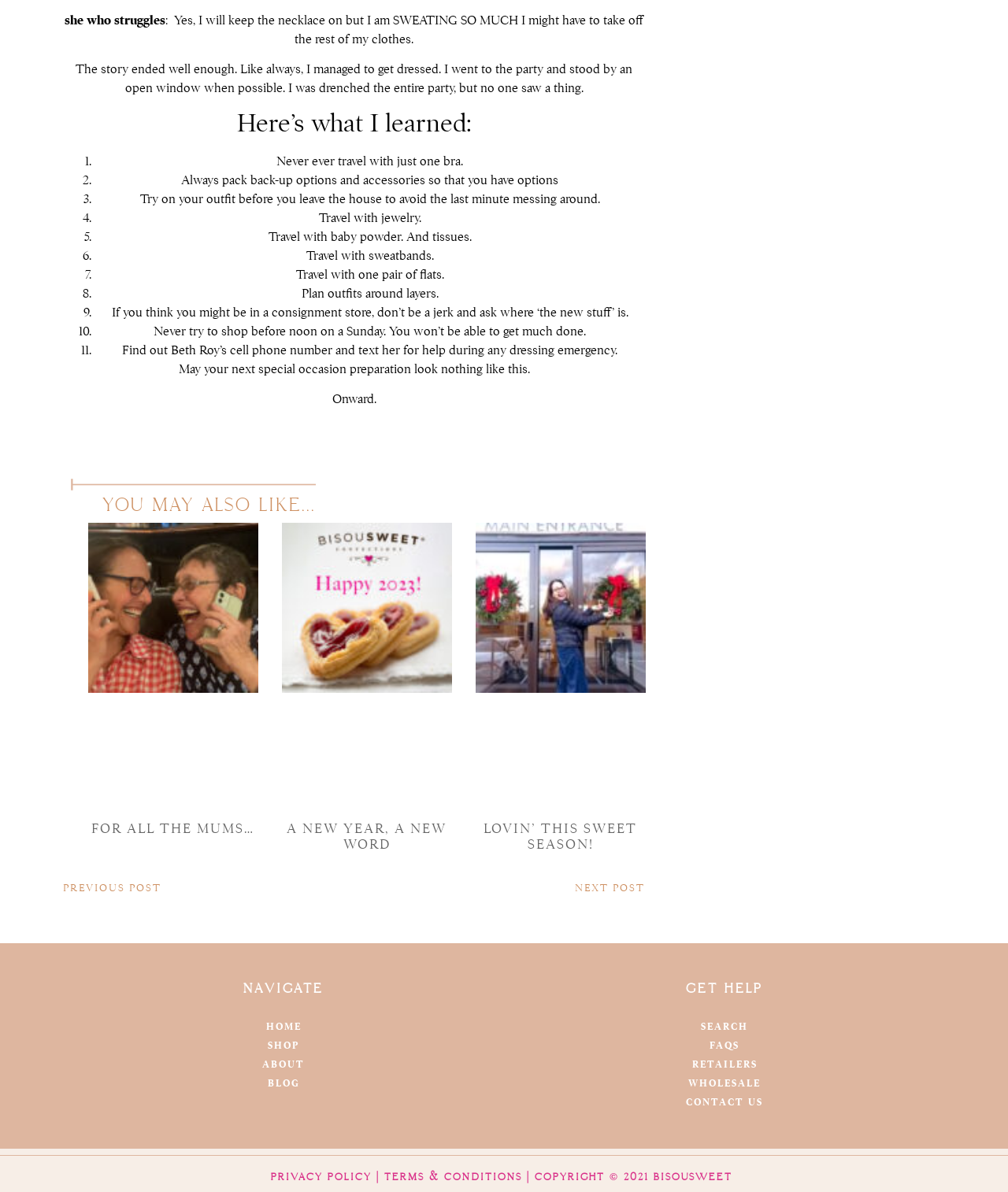Determine the bounding box coordinates of the element that should be clicked to execute the following command: "View the privacy policy".

[0.269, 0.982, 0.369, 0.992]